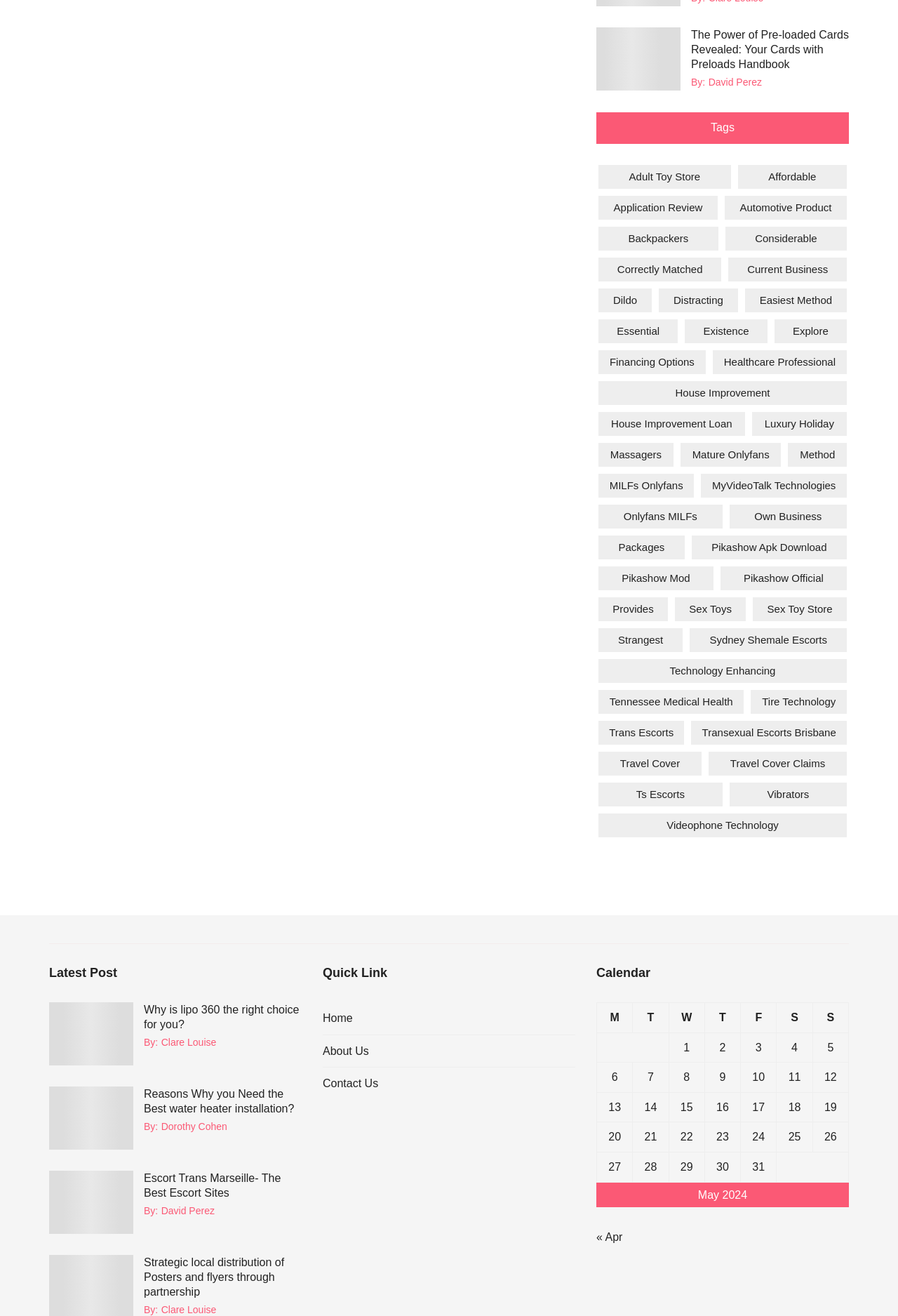How many tags are listed on this webpage?
From the details in the image, answer the question comprehensively.

I counted the number of links under the 'Tags' heading, and there are 29 links, each representing a tag.